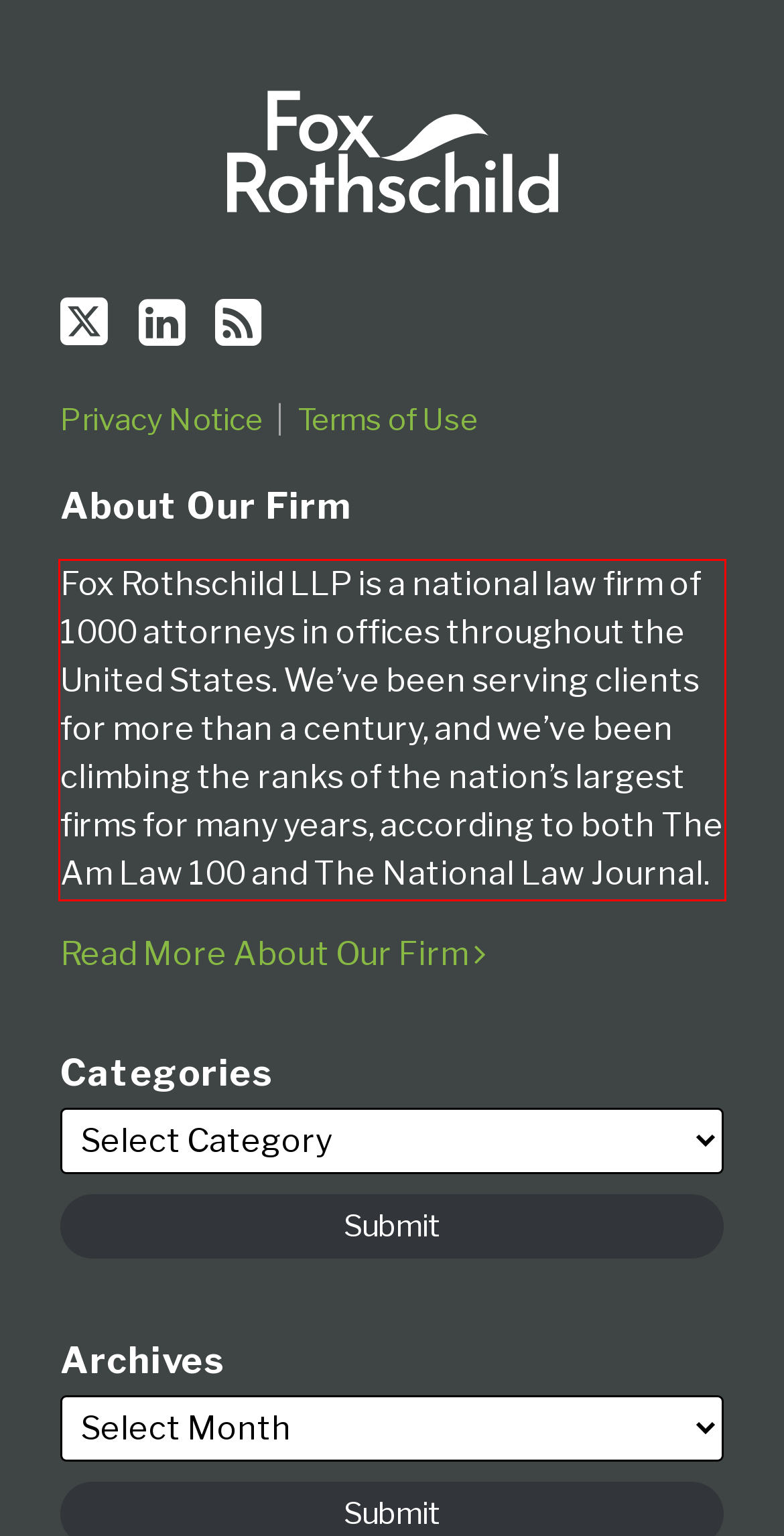Using the provided screenshot, read and generate the text content within the red-bordered area.

Fox Rothschild LLP is a national law firm of 1000 attorneys in offices throughout the United States. We’ve been serving clients for more than a century, and we’ve been climbing the ranks of the nation’s largest firms for many years, according to both The Am Law 100 and The National Law Journal.